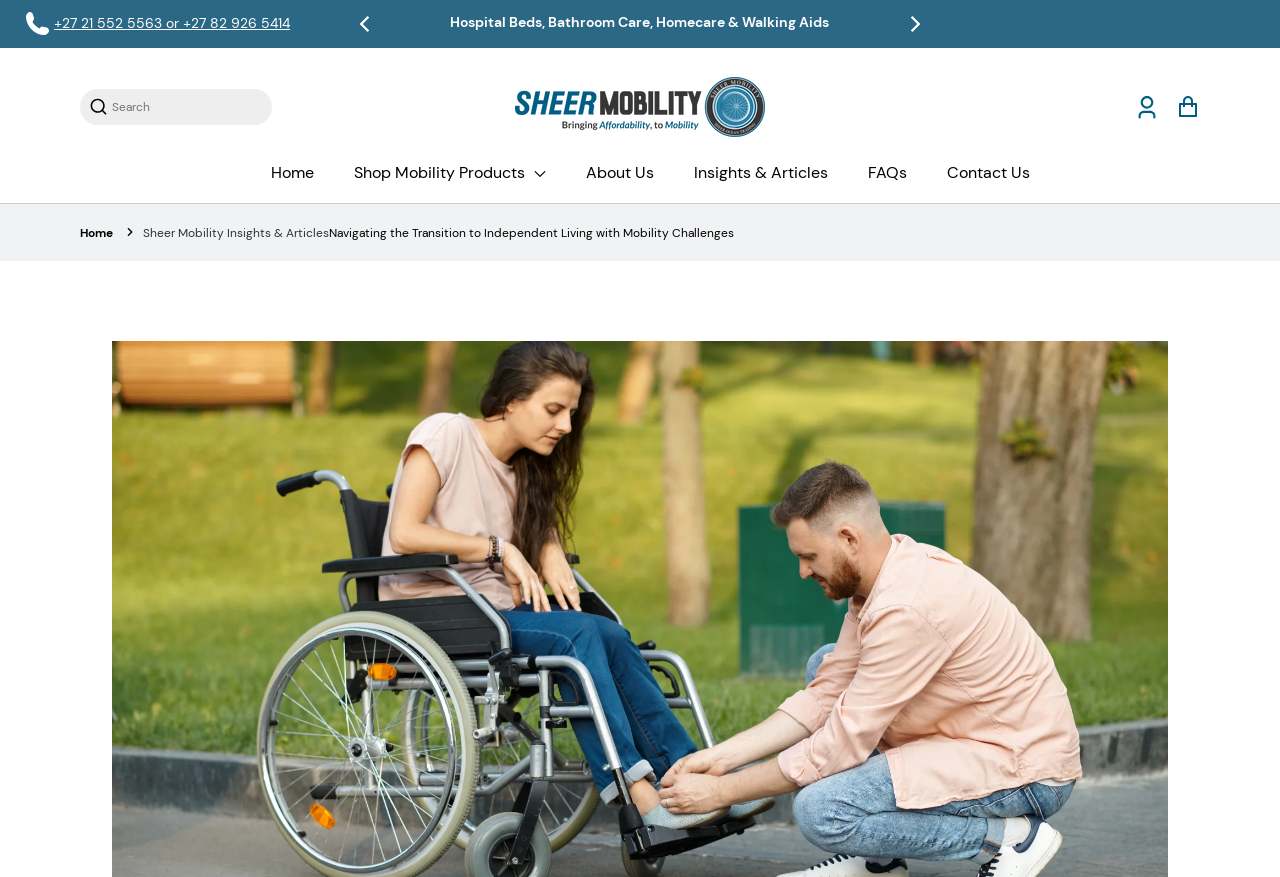Locate the bounding box coordinates of the element's region that should be clicked to carry out the following instruction: "Go to the previous page". The coordinates need to be four float numbers between 0 and 1, i.e., [left, top, right, bottom].

[0.269, 0.002, 0.303, 0.052]